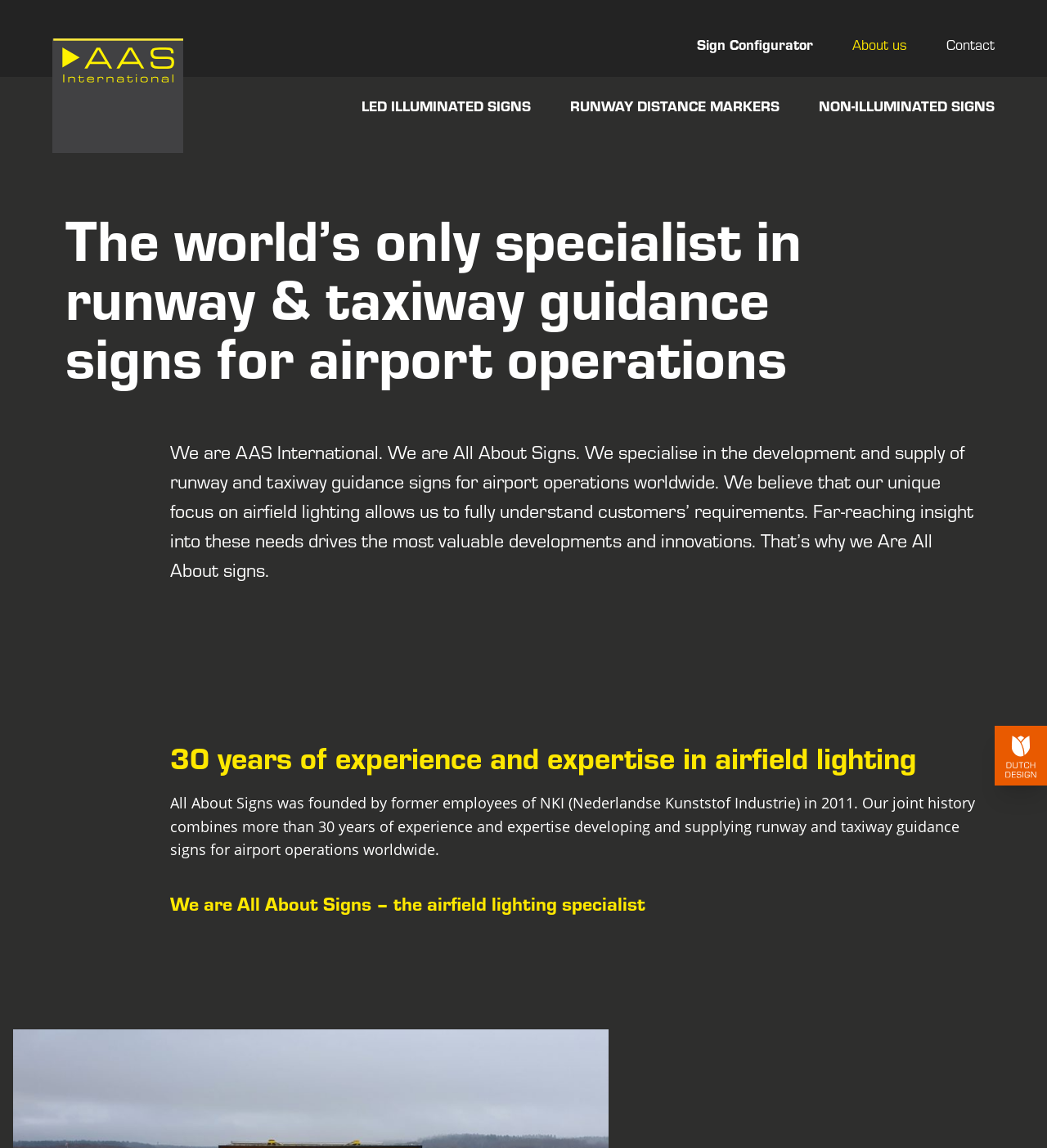Use the information in the screenshot to answer the question comprehensively: What type of signs does the company provide?

The webpage lists different types of signs, including 'LED ILLUMINATED SIGNS', 'RUNWAY DISTANCE MARKERS', and 'NON-ILLUMINATED SIGNS', indicating that the company provides these types of signs.